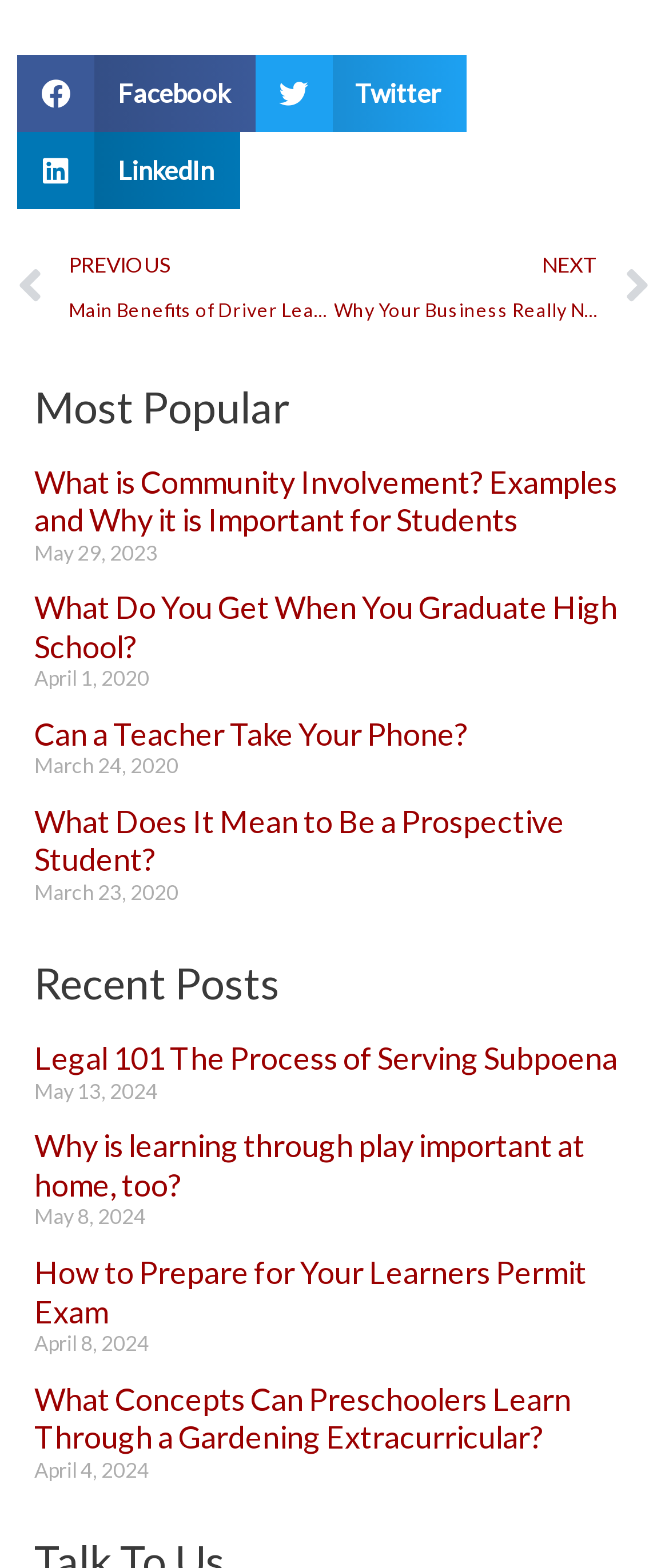How many social media sharing buttons are there?
Give a single word or phrase as your answer by examining the image.

3